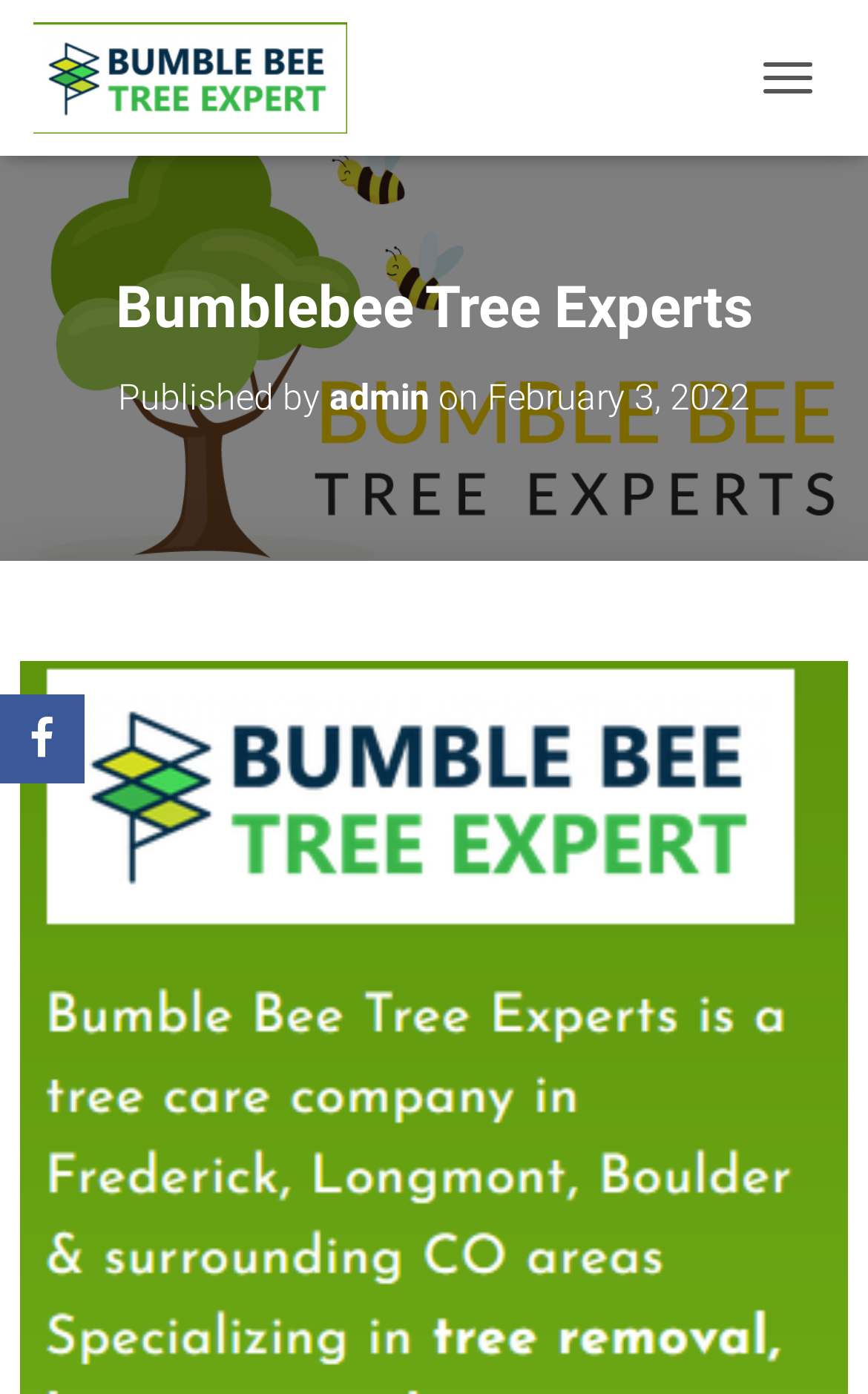Who published the content?
Refer to the image and offer an in-depth and detailed answer to the question.

The publisher of the content is obtained from the heading element 'Published by admin on February 3, 2022', which indicates that the content was published by a user named 'admin'.